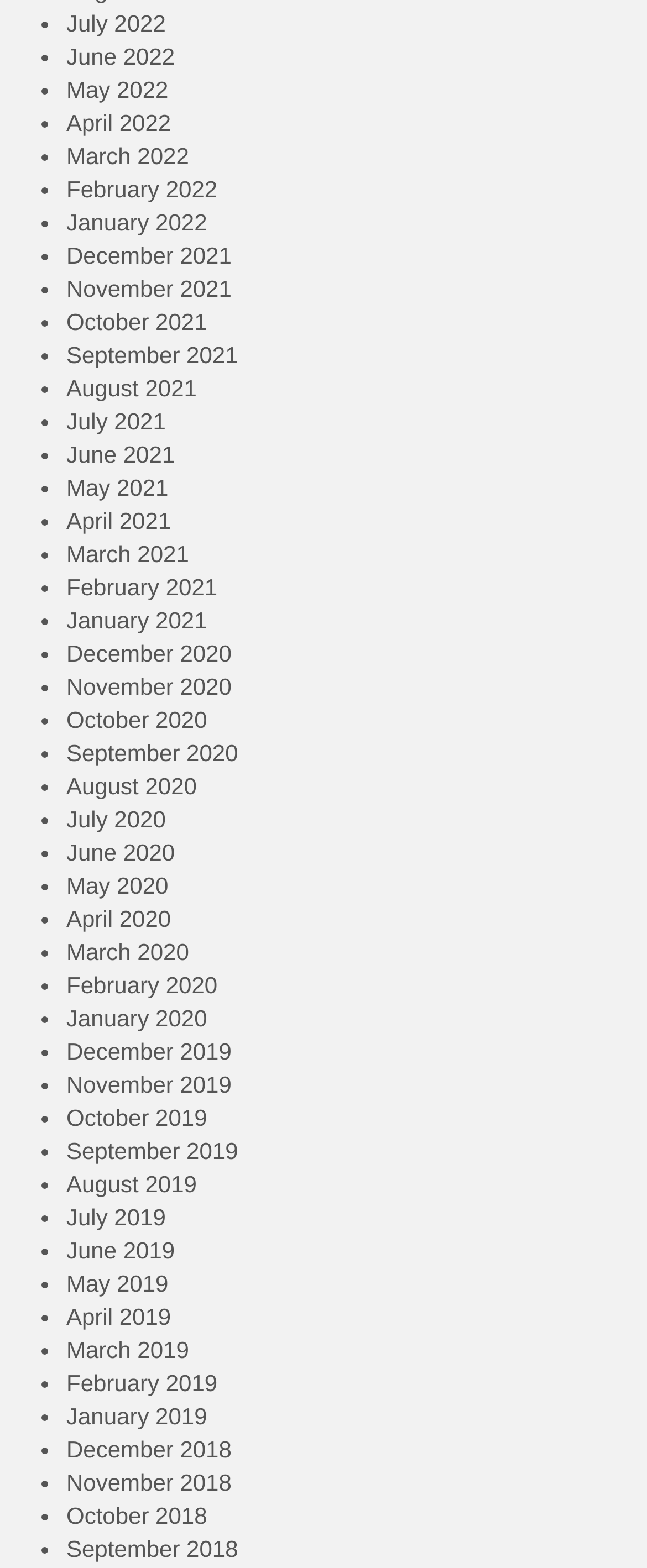Find the bounding box coordinates for the HTML element specified by: "November 2018".

[0.103, 0.936, 0.358, 0.953]